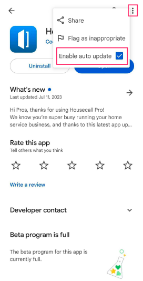What is the section at the lower part of the screen for?
Please provide a single word or phrase as the answer based on the screenshot.

User ratings